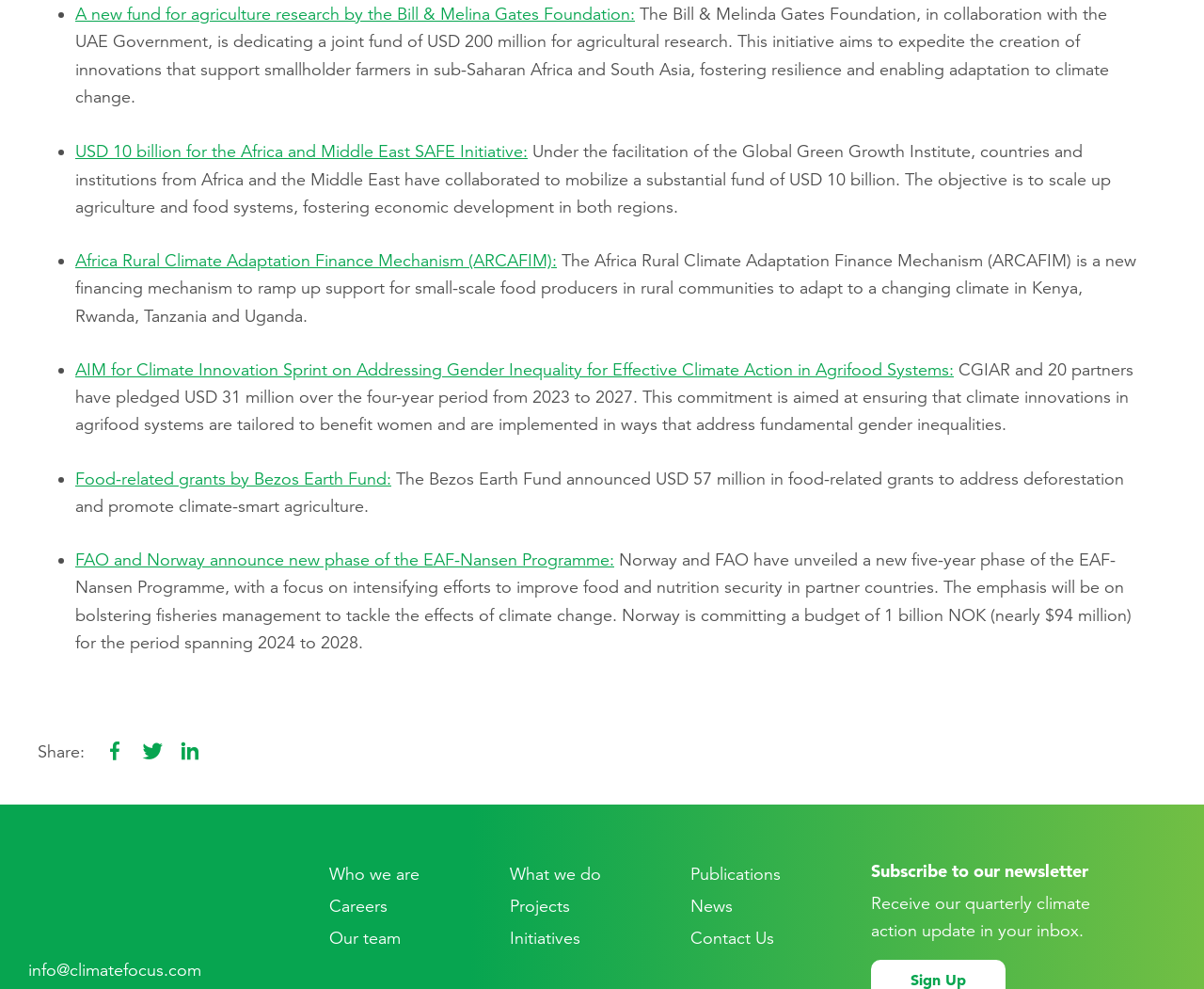Give a concise answer using one word or a phrase to the following question:
How much has CGIAR and its partners pledged for climate innovations in agrifood systems?

USD 31 million